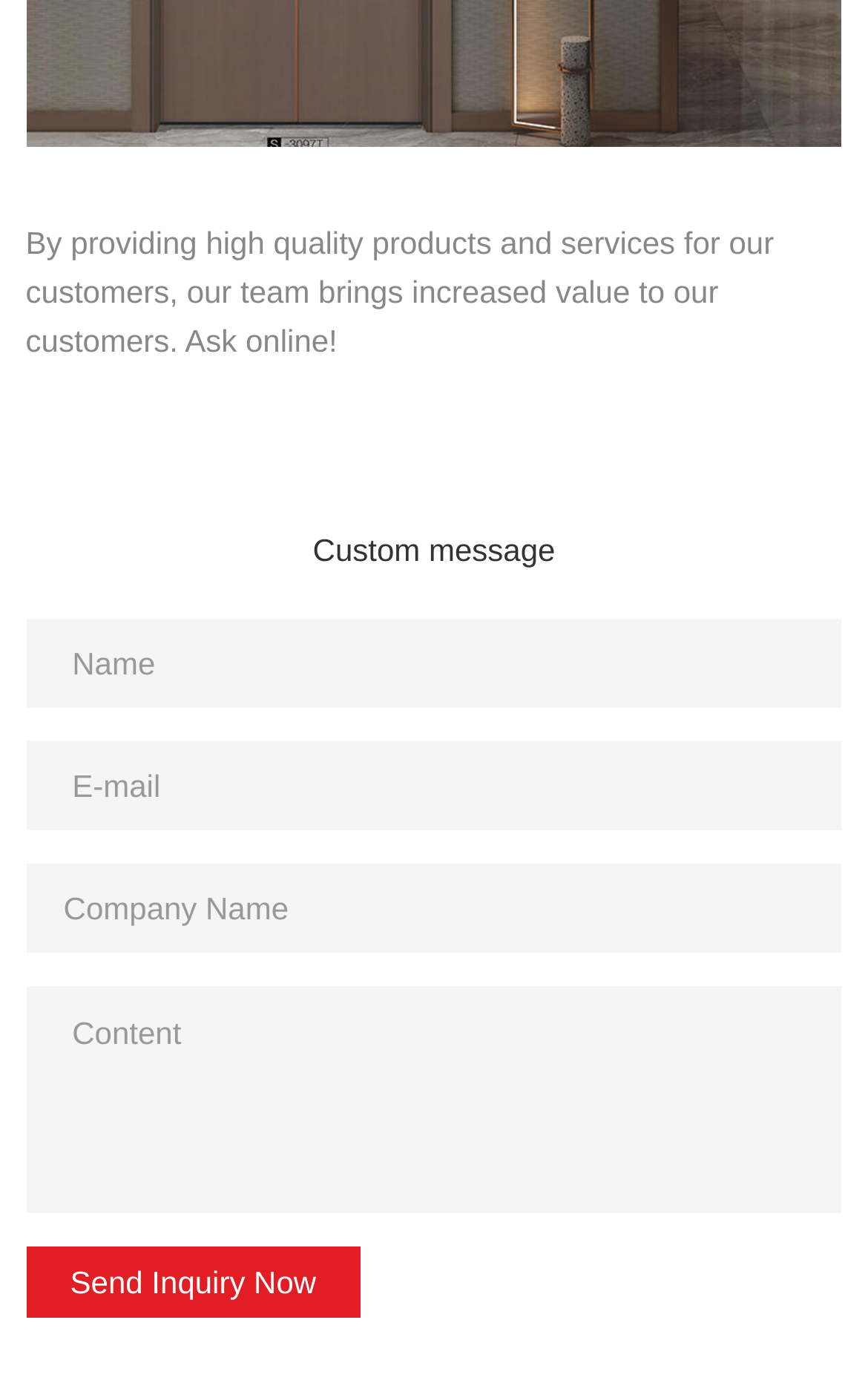Refer to the screenshot and answer the following question in detail:
How many text boxes are required on this webpage?

Upon examining the webpage, I noticed that there are four text boxes in total. However, three of them are marked as 'required', which are 'Name', 'E-mail', and 'Content'. The 'Company Name' text box is not required.